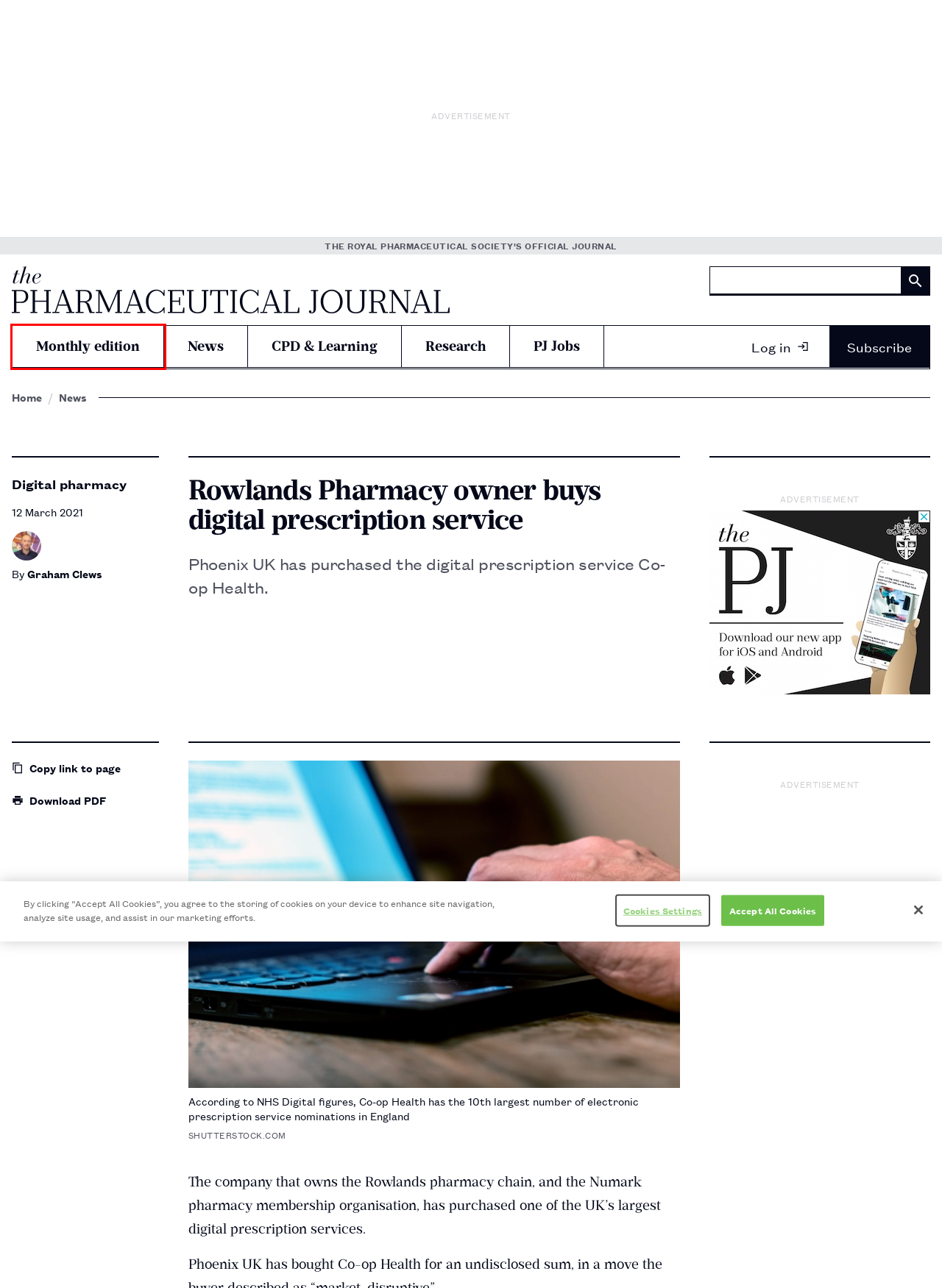You are given a screenshot of a webpage with a red rectangle bounding box around an element. Choose the best webpage description that matches the page after clicking the element in the bounding box. Here are the candidates:
A. Research - The Pharmaceutical Journal
B. News - The Pharmaceutical Journal
C. May 2024, Vol 312, No 7985 - The Pharmaceutical Journal
D. All babies to receive hepatitis B vaccination - The Pharmaceutical Journal
E. PJ Jobs | Search for your next career move
F. Home - The Pharmaceutical Journal
G. Subscribe - The Pharmaceutical Journal
H. Learning - The Pharmaceutical Journal

C